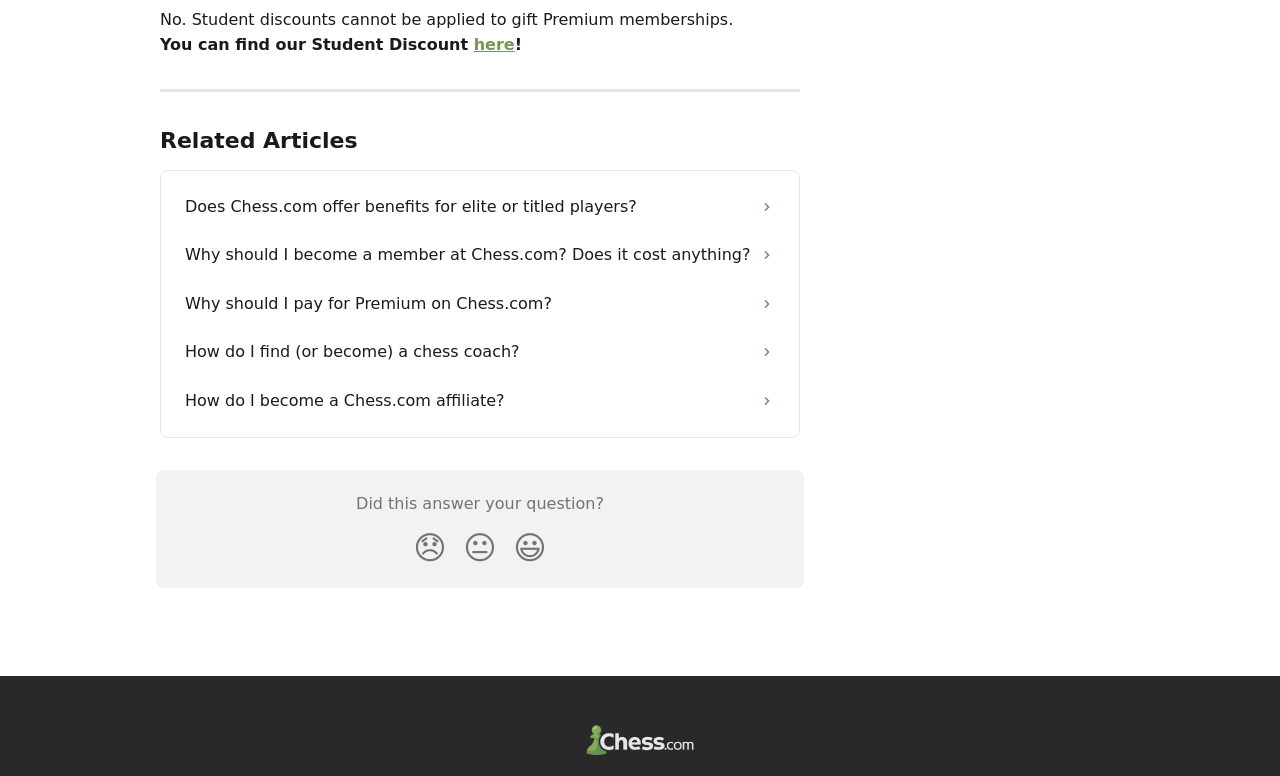Using the image as a reference, answer the following question in as much detail as possible:
How many reaction buttons are available?

There are three reaction buttons available, namely Disappointed Reaction, Neutral Reaction, and Smiley Reaction, which allow users to express their emotions or opinions about the content.